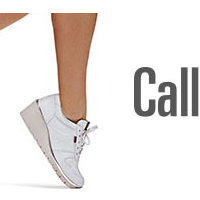Using the information shown in the image, answer the question with as much detail as possible: What is the purpose of the sneaker?

The caption states that the sneaker is 'ideal for casual wear', implying that the primary purpose of the sneaker is for casual, everyday wear.